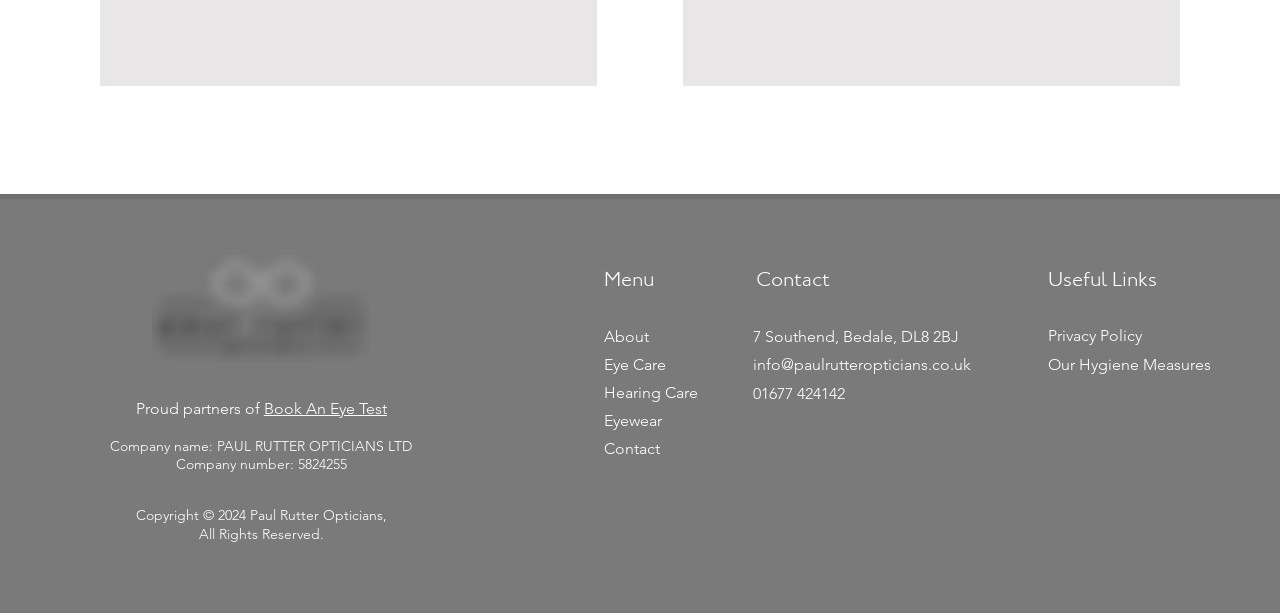Find the bounding box coordinates of the clickable area that will achieve the following instruction: "View recent posts".

None